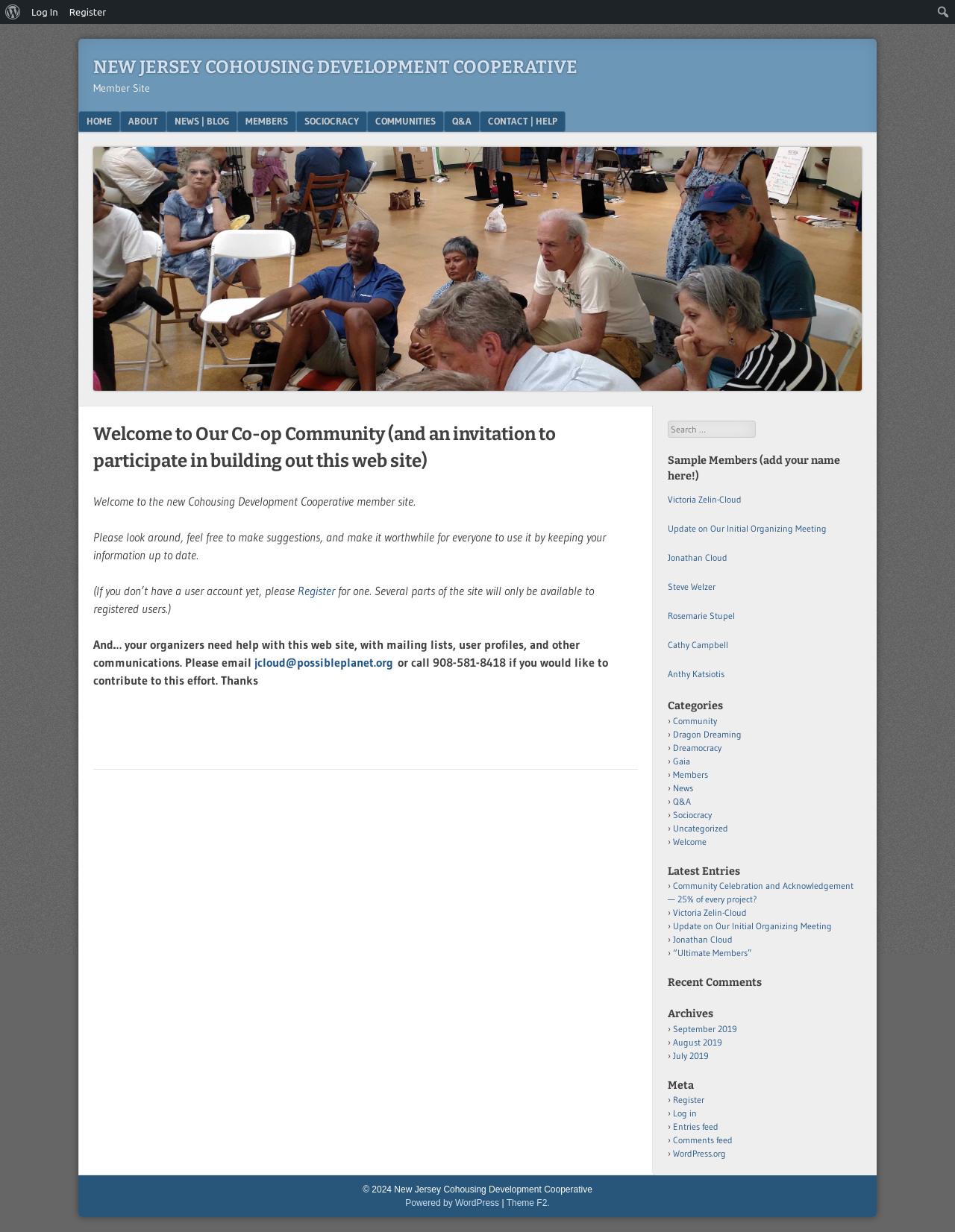Answer the question with a single word or phrase: 
What are the categories listed on the webpage?

Community, Dragon Dreaming, Dreamocracy, etc.